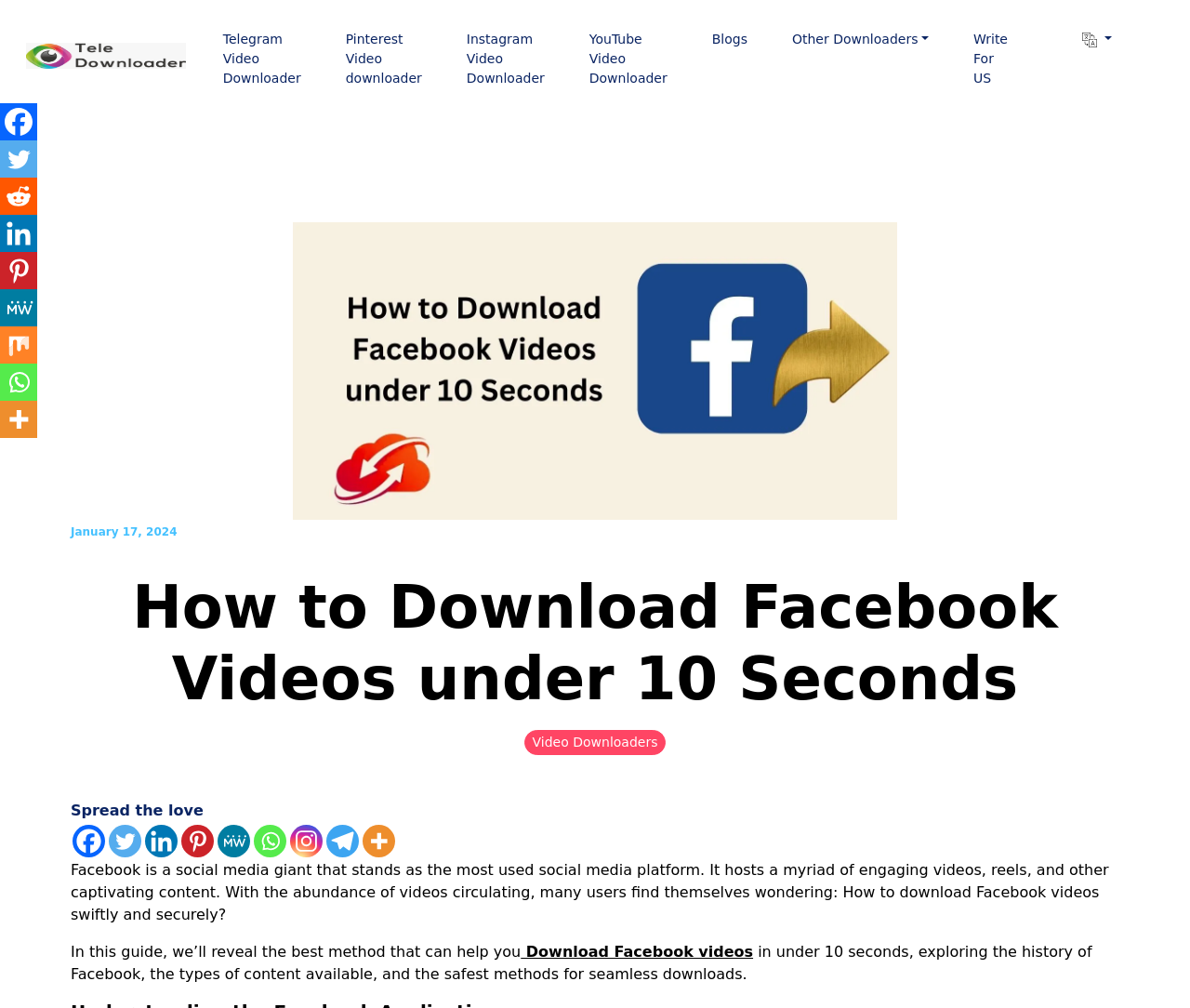Answer the question using only one word or a concise phrase: What type of content is available on Facebook?

videos, reels, and other captivating content